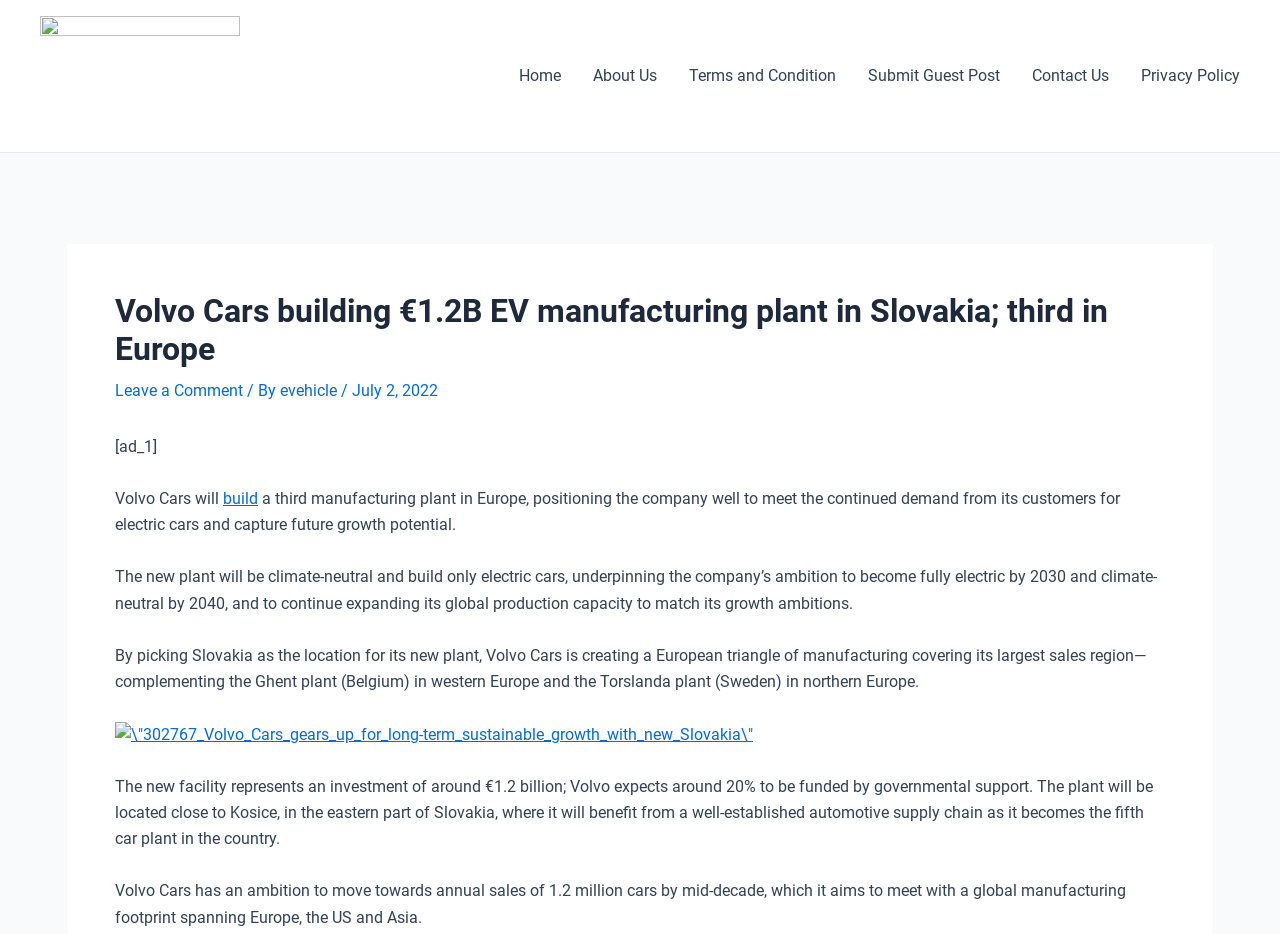Refer to the image and provide an in-depth answer to the question:
How many car plants will there be in Slovakia after the new facility is built?

According to the webpage, the new facility will be the fifth car plant in Slovakia, benefiting from a well-established automotive supply chain in the country.